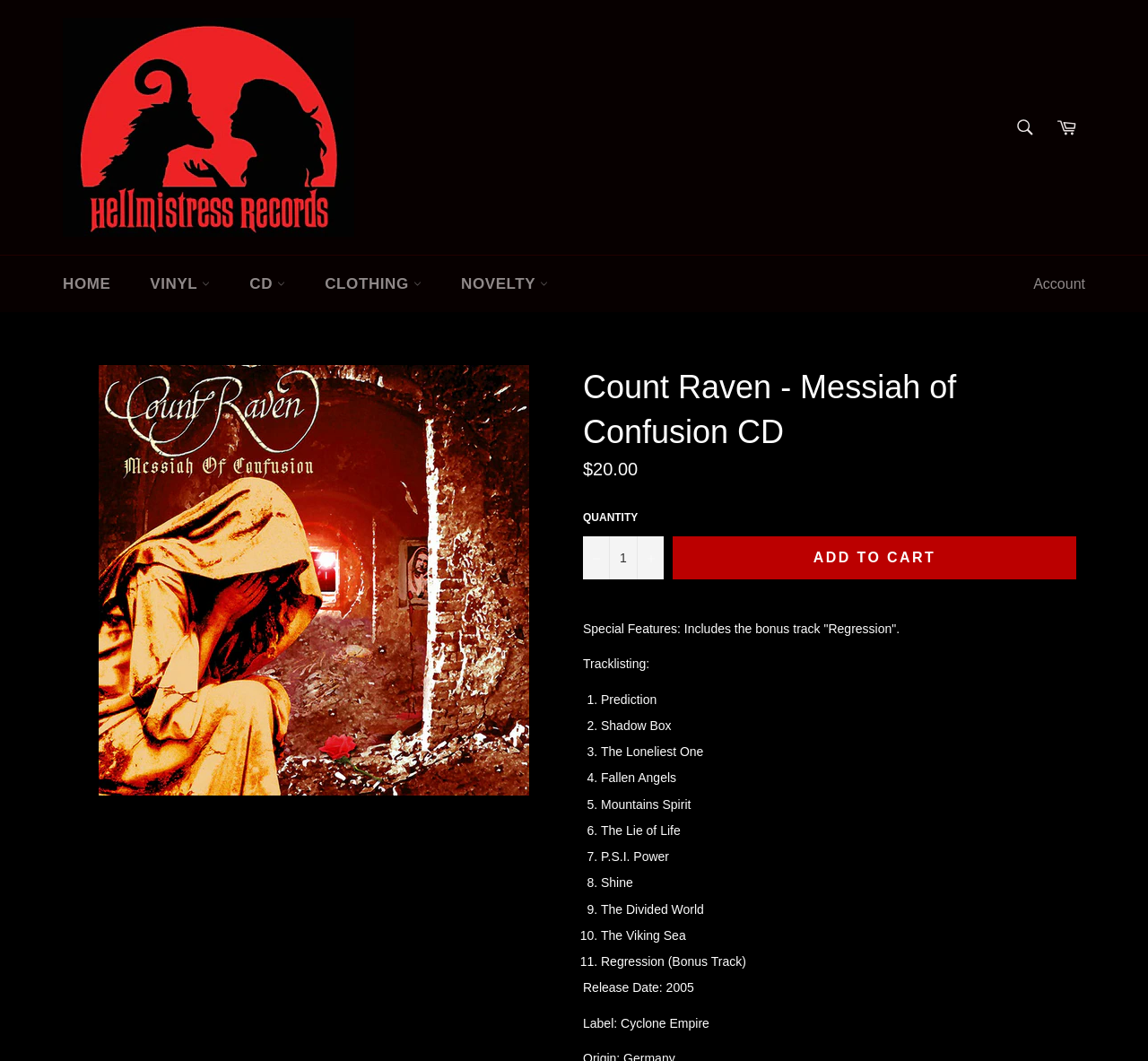How much does the CD cost?
Answer with a single word or phrase, using the screenshot for reference.

$16